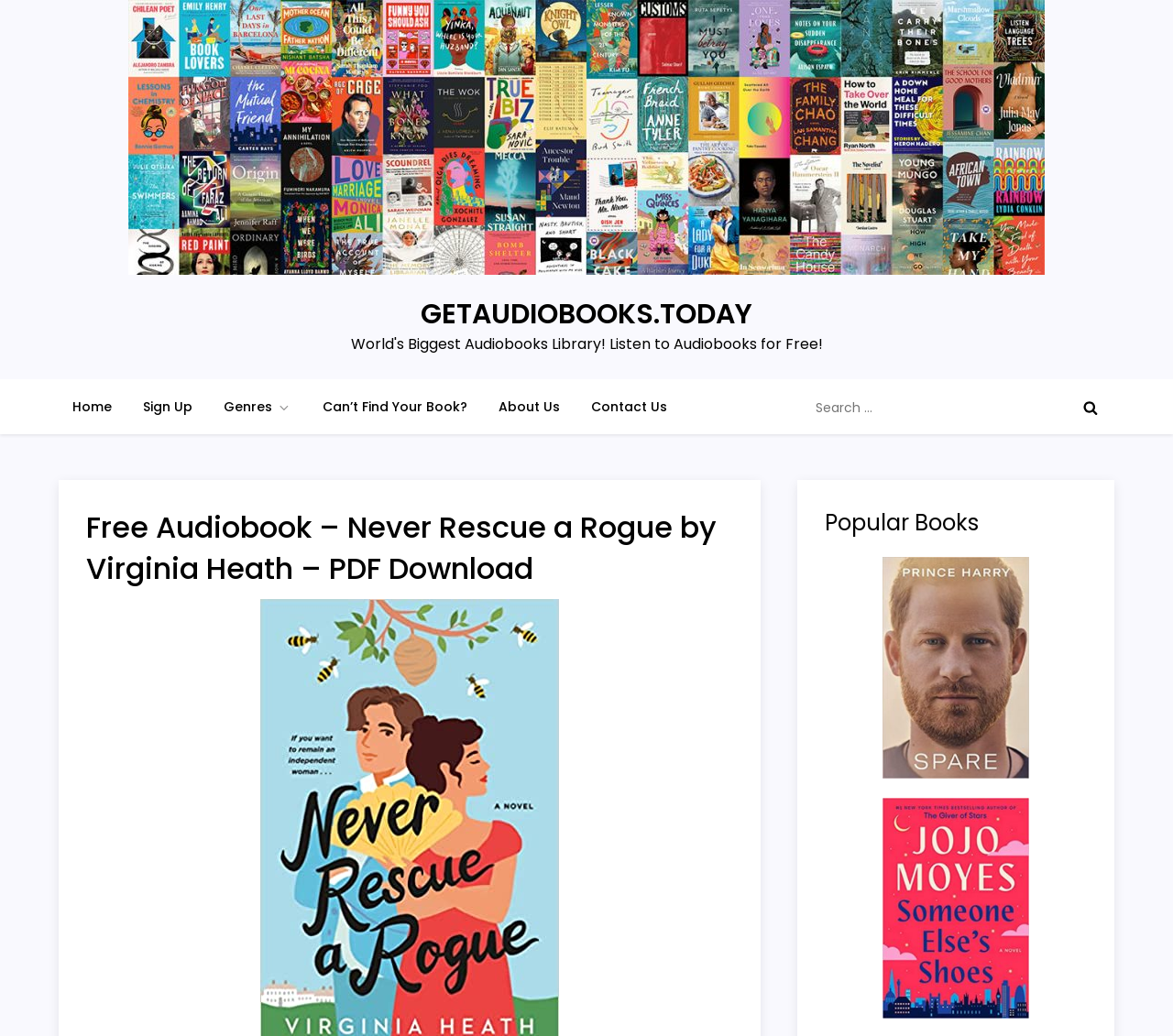What is the purpose of the search bar?
Provide an in-depth and detailed answer to the question.

The search bar is accompanied by the text 'Search for:' and is located prominently on the webpage. This suggests that the search bar is intended for users to search for specific books or authors on the website.